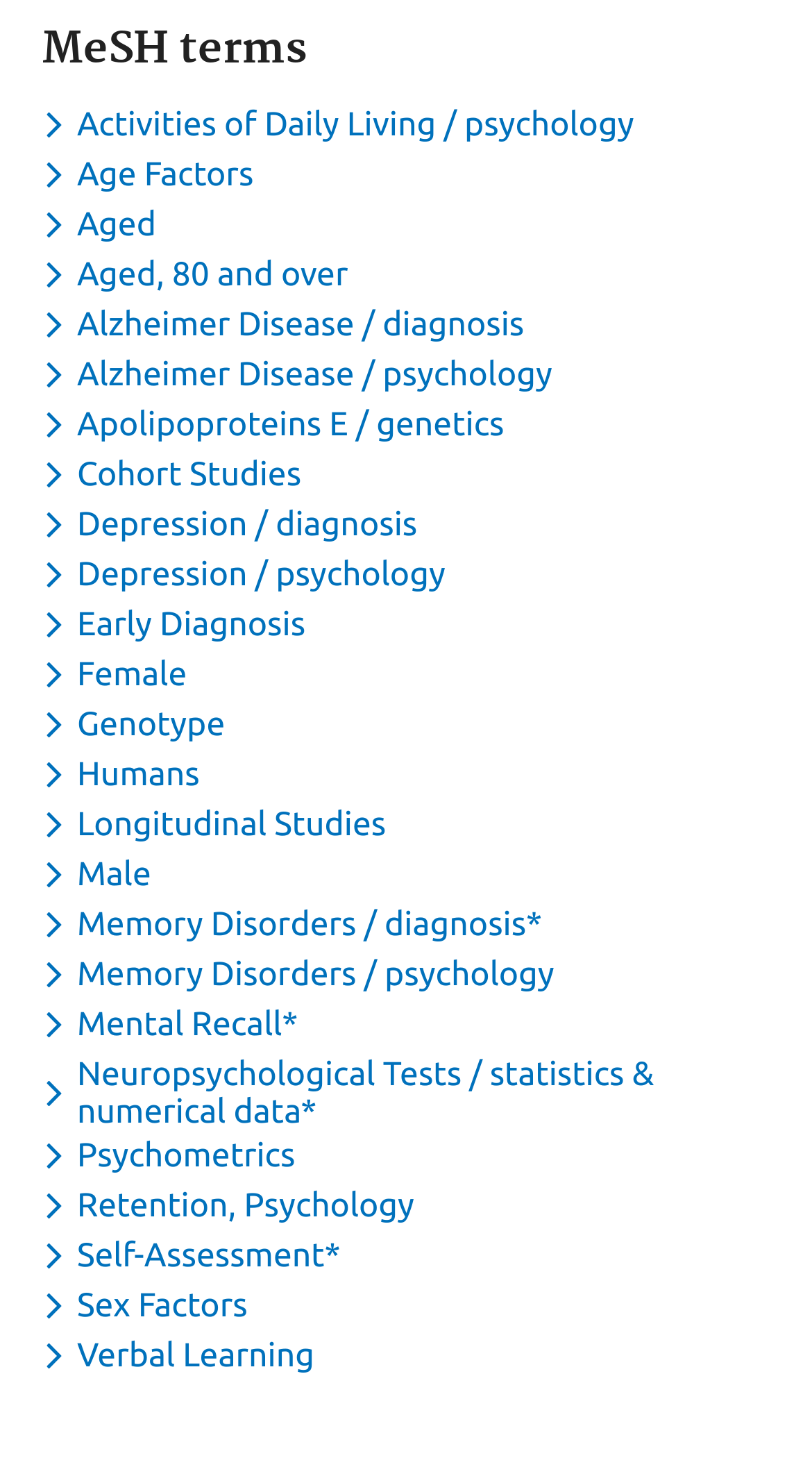Find the bounding box of the UI element described as follows: "Retention, Psychology".

[0.051, 0.814, 0.523, 0.839]